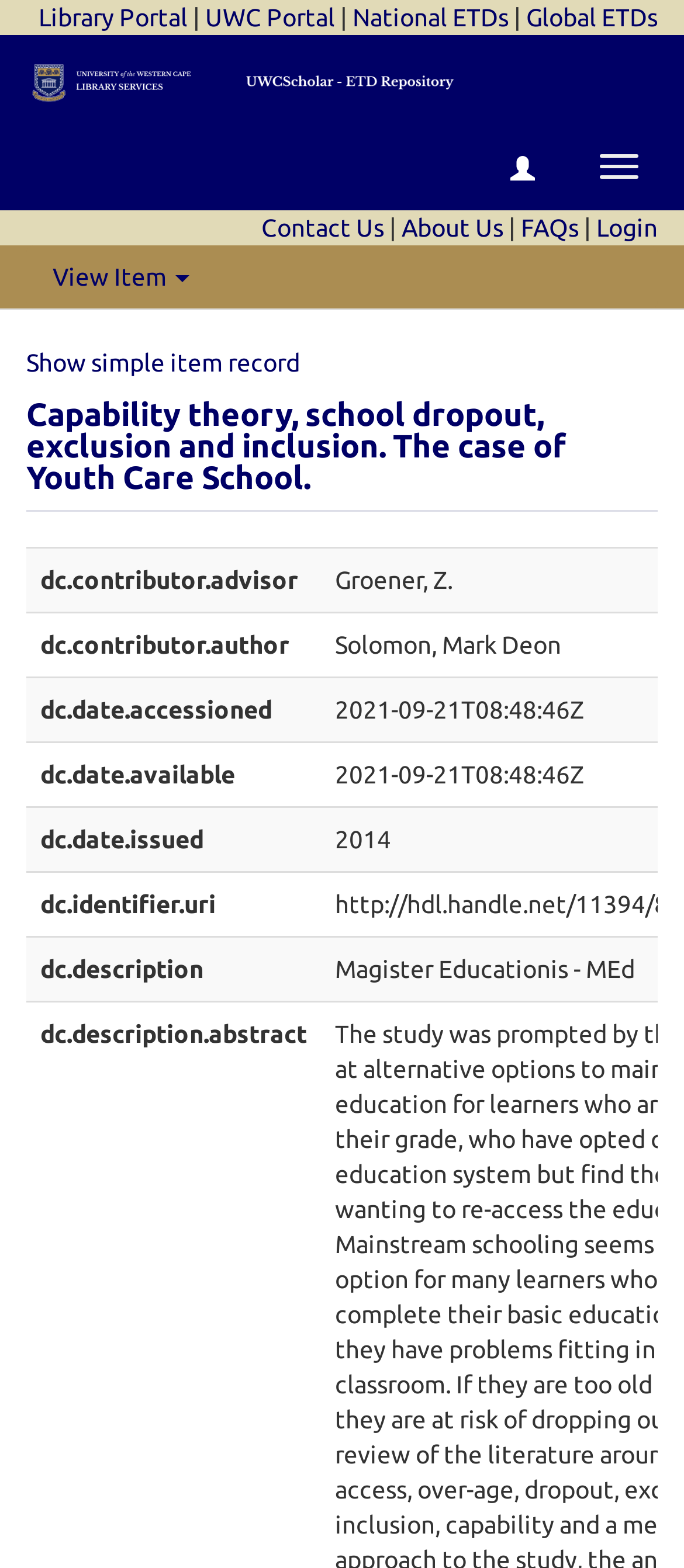How many links are there in the top navigation bar?
Using the image as a reference, answer the question with a short word or phrase.

5